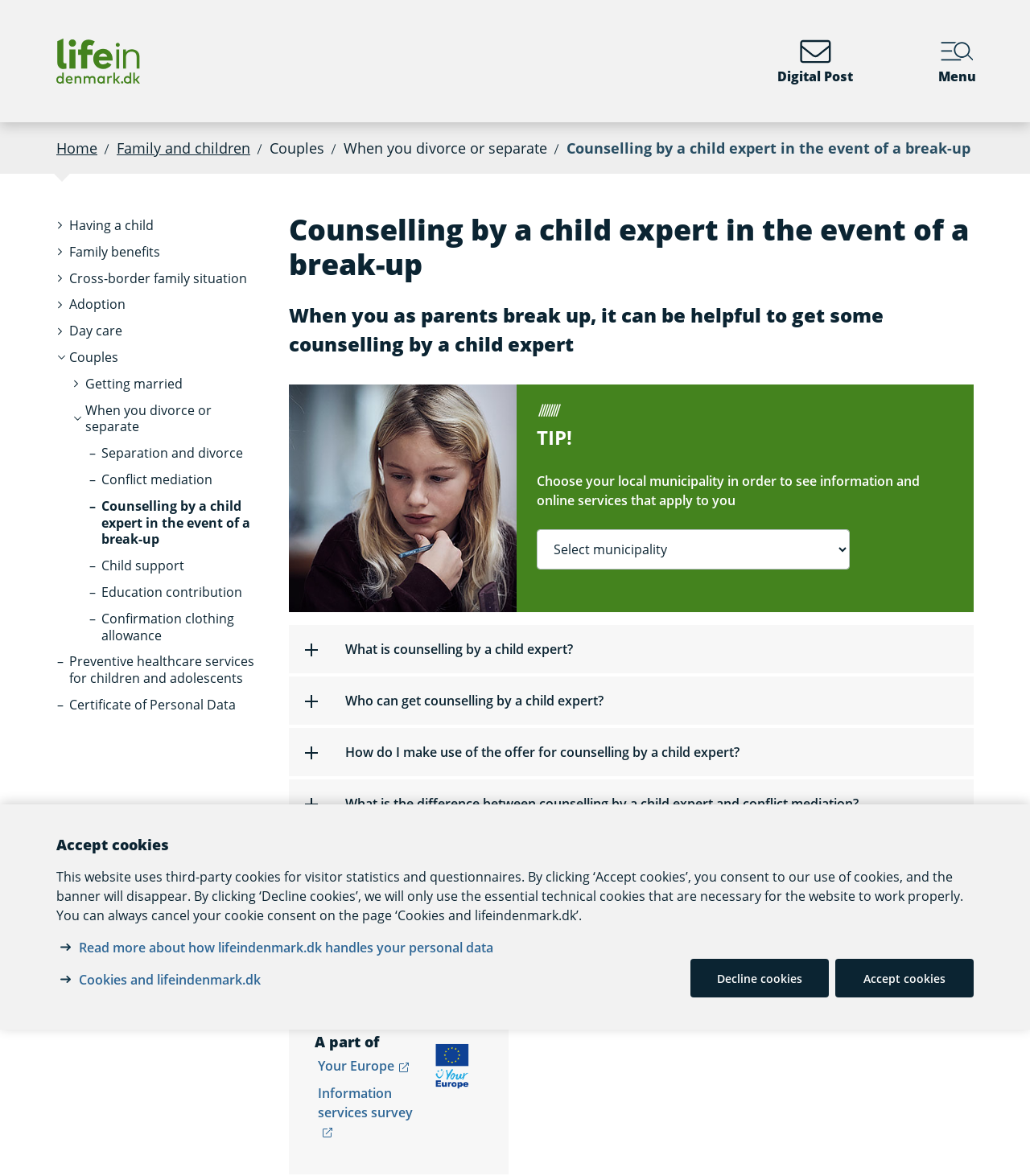Identify the bounding box for the UI element that is described as follows: "Cross-border family situation".

[0.055, 0.225, 0.252, 0.248]